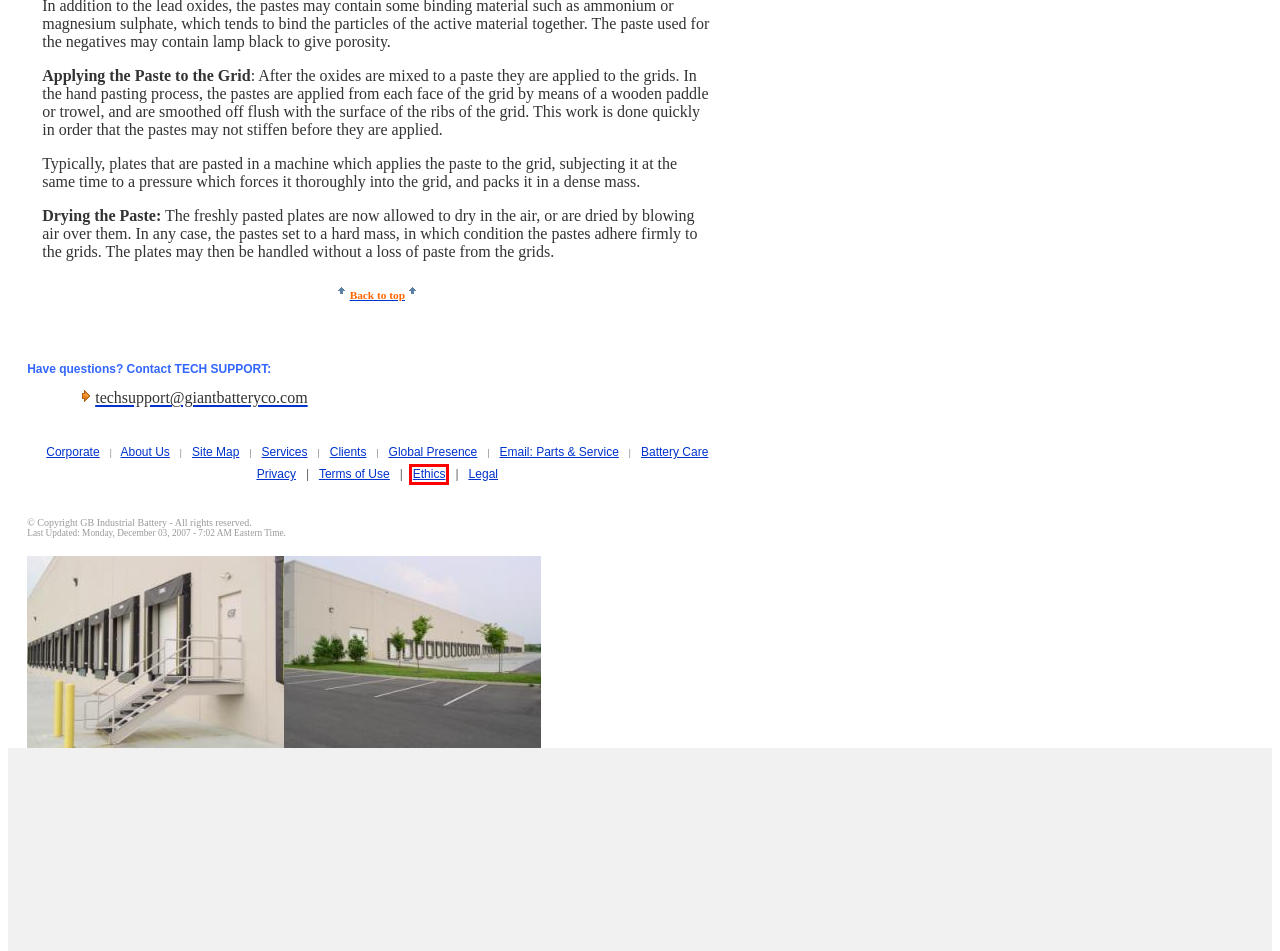Look at the screenshot of a webpage that includes a red bounding box around a UI element. Select the most appropriate webpage description that matches the page seen after clicking the highlighted element. Here are the candidates:
A. GB Industrial Battery: Terms of Use. Your Source for Forklift Batteries.
B. Corporate Links; Industrial Forklift Battery & Charger Sales
C. GB Industrial Battery: Testimonials, Customer/Client List, Industrial
Battery Sales
D. BATTERIES FACTORY DIRECT: Industrial Forklift, Lift Truck Batteries
& Chargers
E. Industrial Battery & Charger Mfg. Buy Factory Direct: Global Locator
F. Industrial Forklift Battery & Charger Sales / Service
G. Proper Battery Care and Maintenance of Forklift Batteries
H. Giant Battery Co.: Ethics

H